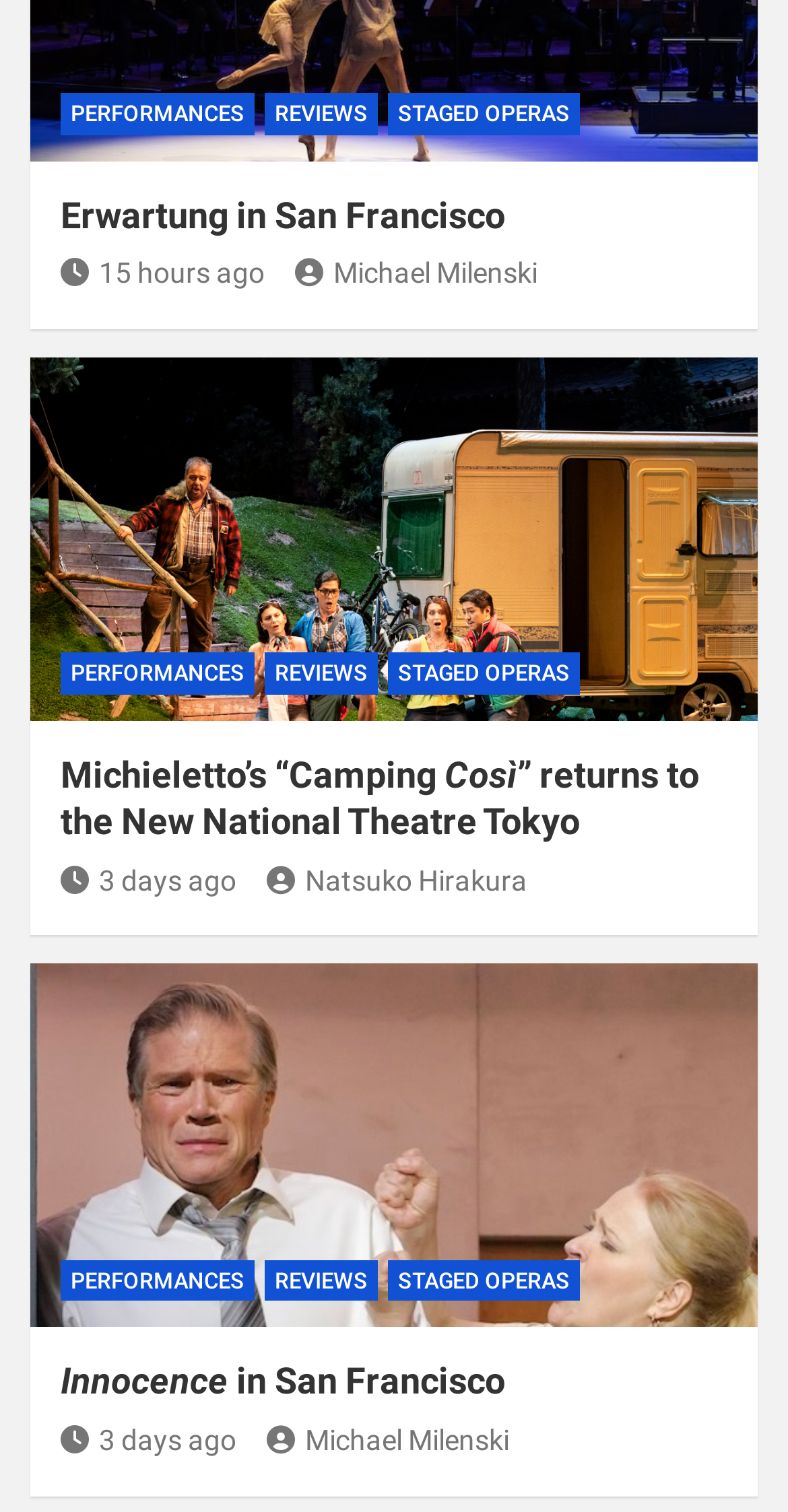What is the title of the third heading?
Based on the image, respond with a single word or phrase.

Innocence in San Francisco